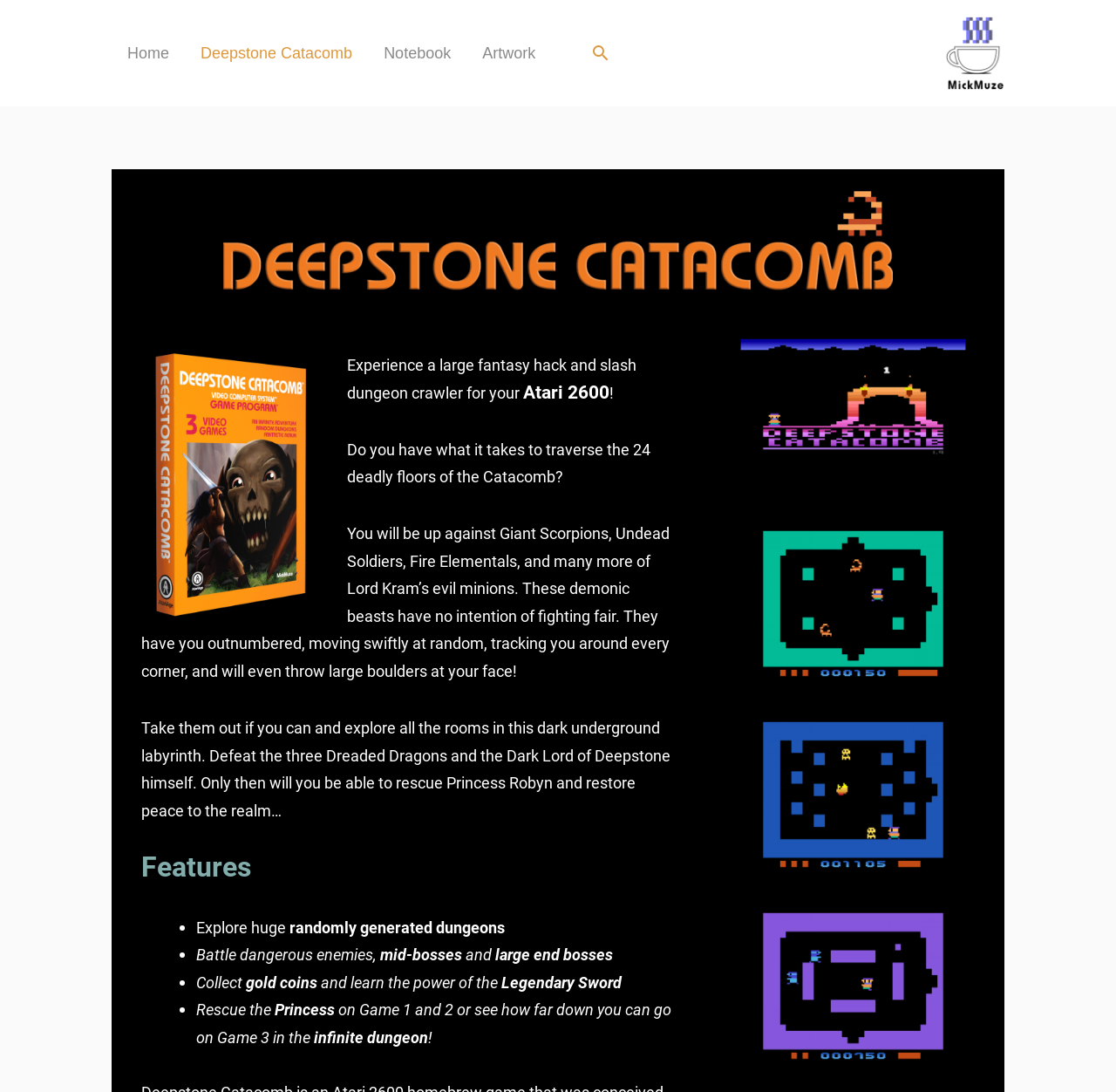Determine the bounding box coordinates for the UI element matching this description: "Blog".

None